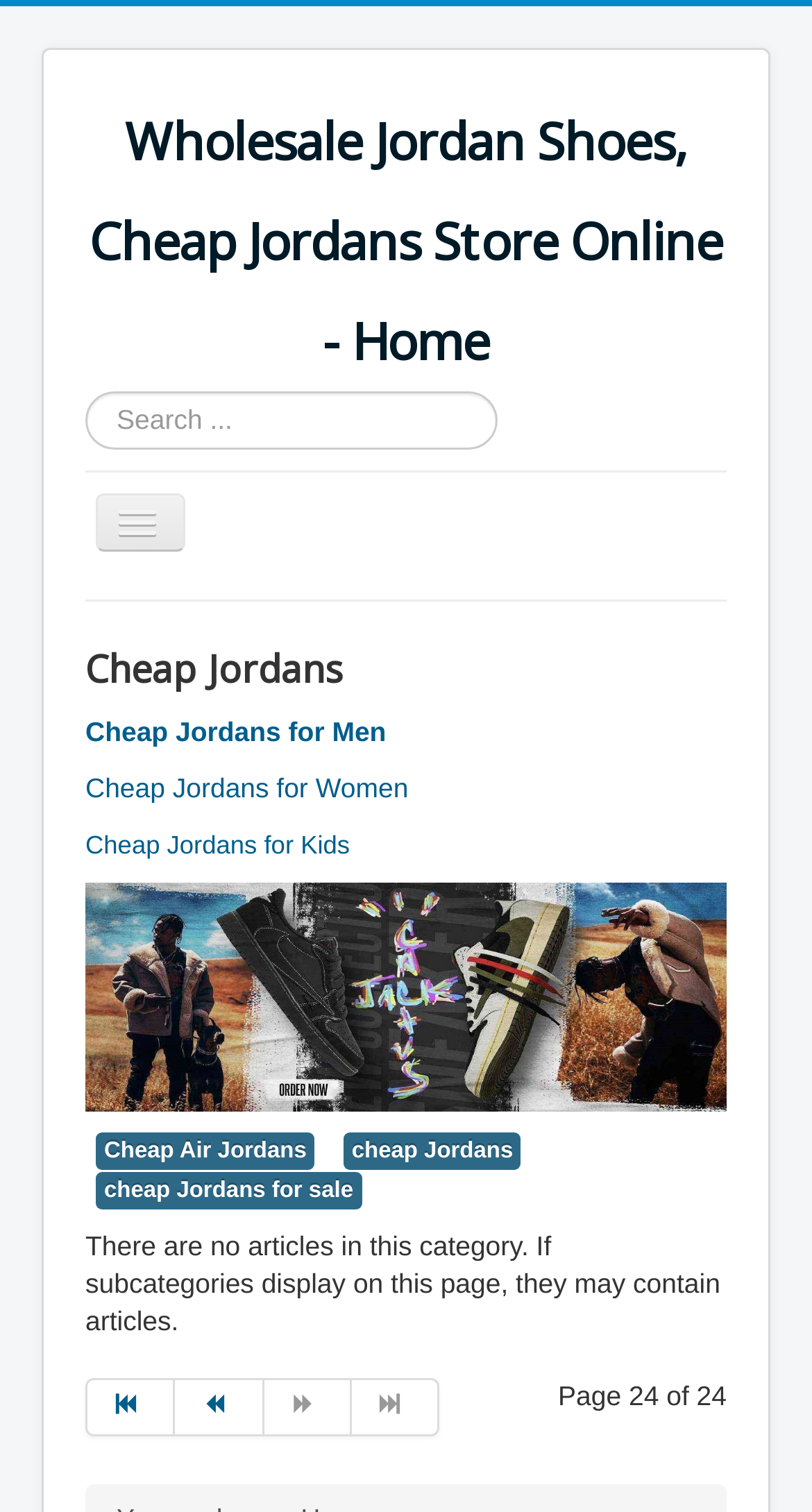What is the navigation option at the top right corner of the webpage?
Please provide a single word or phrase based on the screenshot.

Toggle Navigation